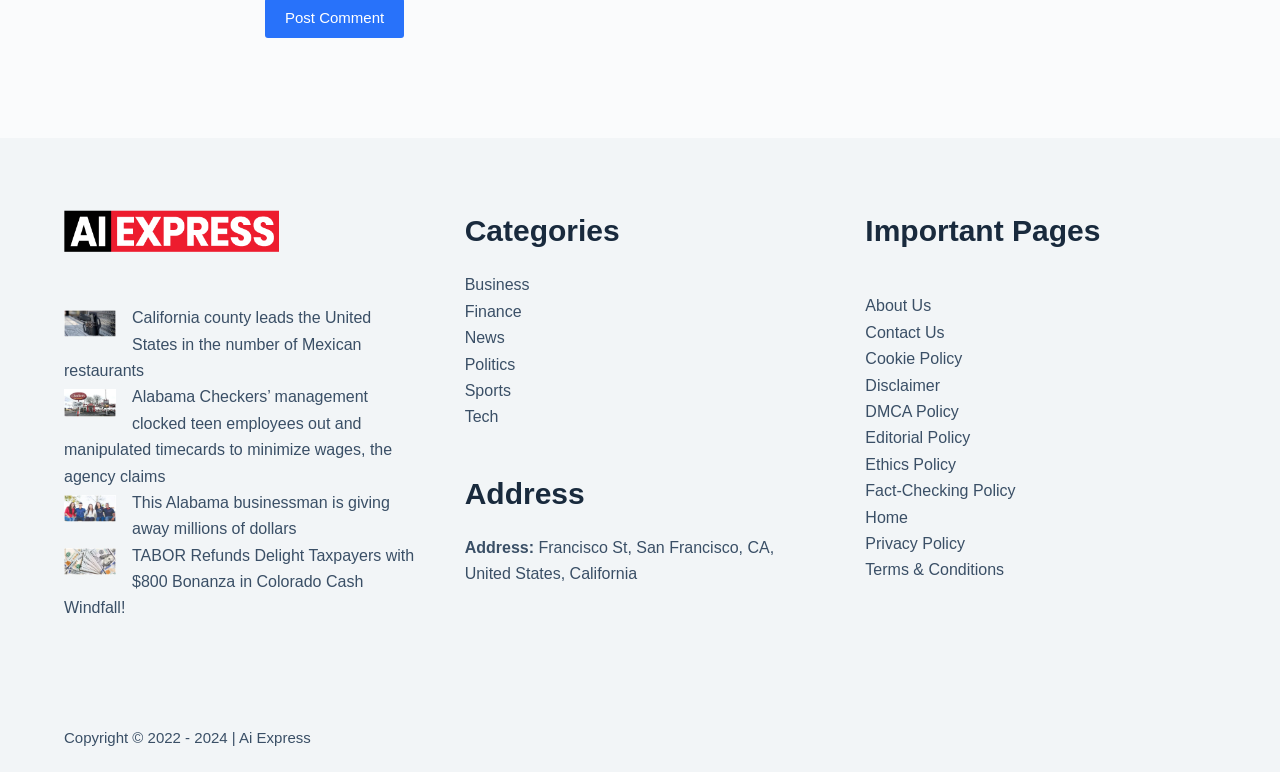What is the address of the website's office?
Please give a detailed and thorough answer to the question, covering all relevant points.

The address of the website's office is located at the bottom right corner of the webpage, under the 'Address' heading. The full address is Francisco St, San Francisco, CA, United States, California.